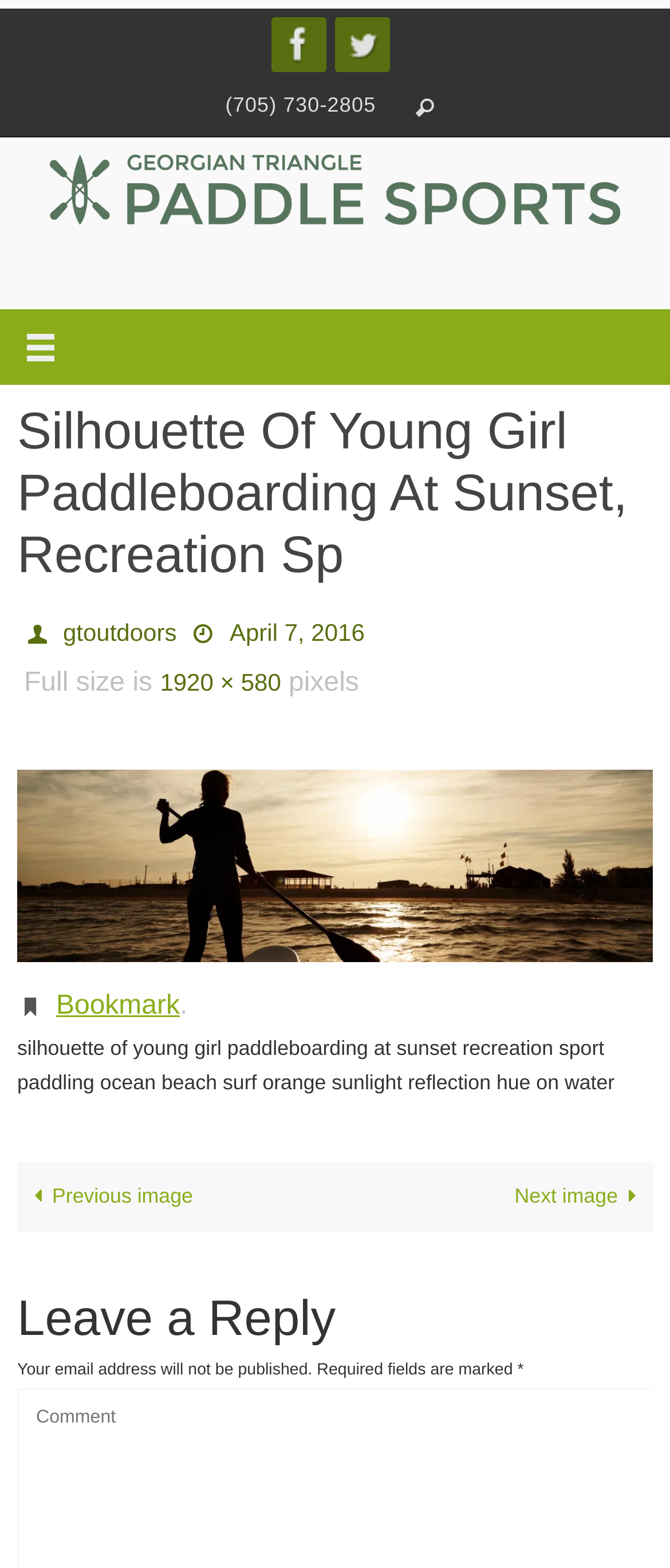Produce an extensive caption that describes everything on the webpage.

This webpage is about Georgian Triangle Paddle Sports, featuring a silhouette of a young girl paddleboarding at sunset. At the top, there are social media links to Facebook and Twitter, accompanied by their respective icons. Below them, a phone number (705) 730-2805 is displayed. 

The main content area is dominated by a large image of Georgian Triangle Paddle Sports, which spans almost the entire width of the page. Above the image, there is a heading with the same title as the webpage. 

Below the image, there is a section with author information, a link to 'gtoutdoors', and a date 'April 7, 2016'. The image's dimensions, 1920 × 580 pixels, are also mentioned. 

Further down, there is a link to the same image with the title 'Silhouette Of Young Girl Paddleboarding At Sunset, Recreation Sp'. A 'Bookmark the permalink' option is available, followed by a paragraph of descriptive text about the image, mentioning a silhouette of a young girl paddleboarding at sunset, recreation, sport, paddling, ocean, beach, surf, orange sunlight, reflection, and hue on water.

At the bottom, there are navigation links to previous and next images, and a 'Leave a Reply' section where users can input their comments. A note below reminds users that their email address will not be published.